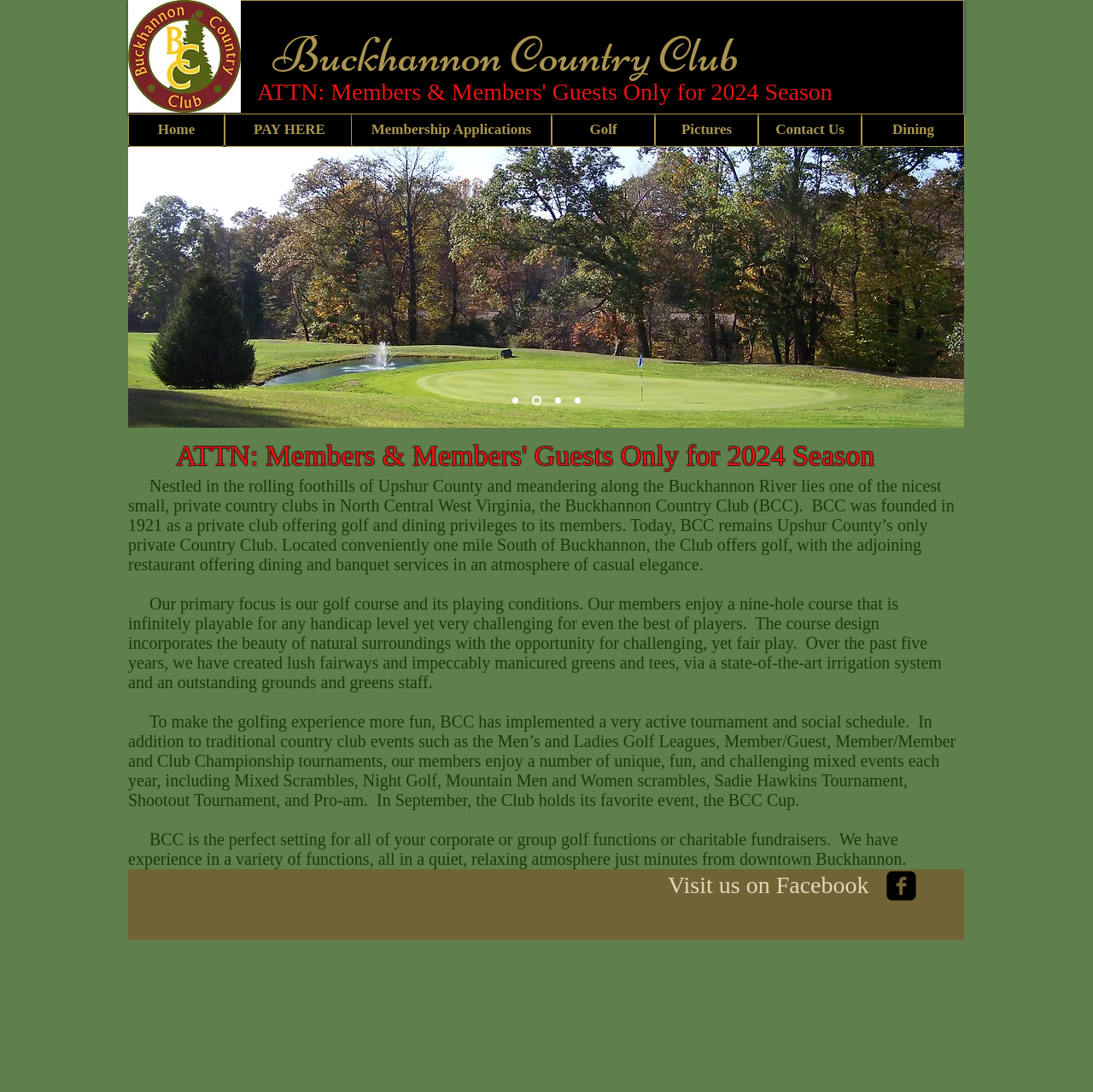Locate the bounding box coordinates of the item that should be clicked to fulfill the instruction: "Click the 'Next' button".

[0.853, 0.248, 0.867, 0.278]